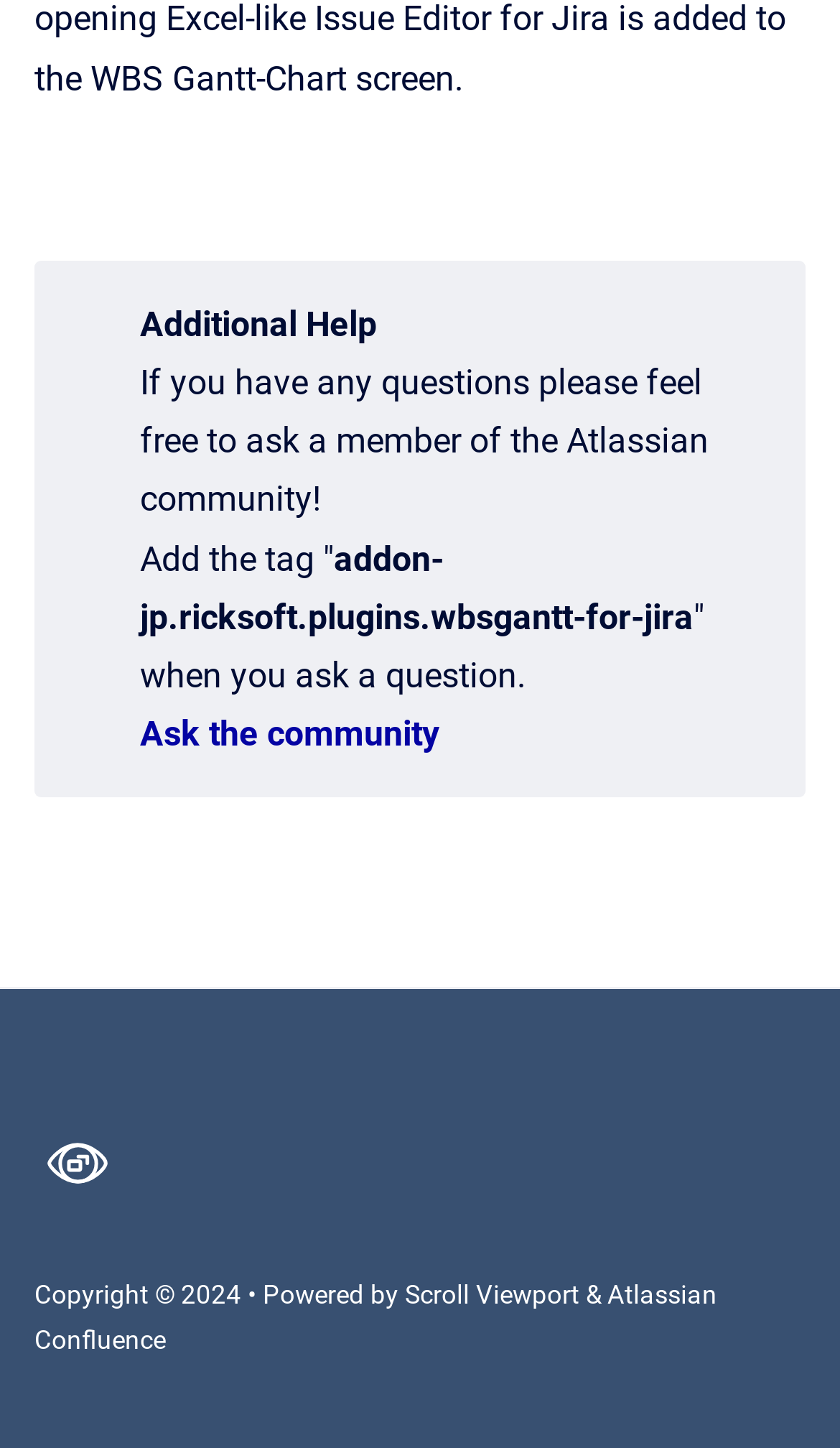What is the tag to add when asking a question?
Answer the question using a single word or phrase, according to the image.

addon-jp.ricksoft.plugins.wbsgantt-for-jira